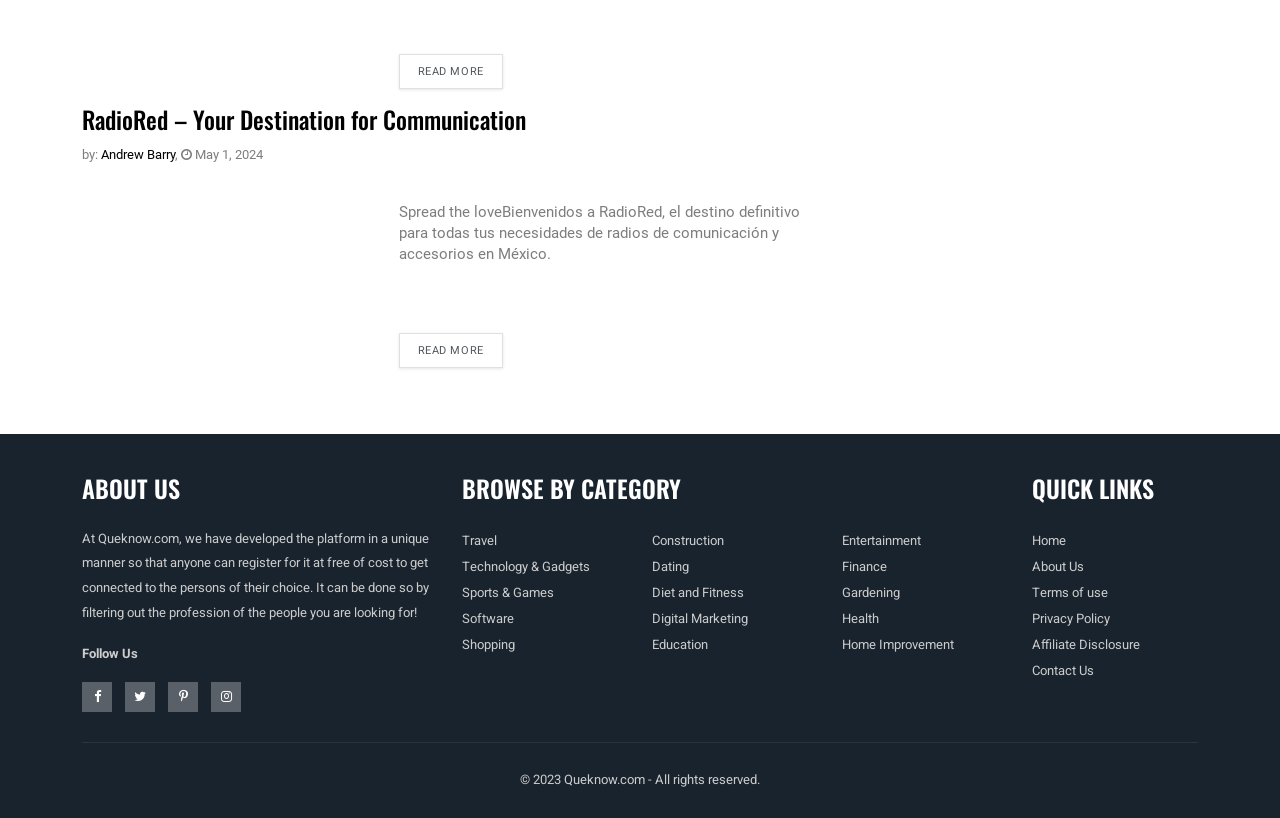Please specify the coordinates of the bounding box for the element that should be clicked to carry out this instruction: "Follow 'Andrew Barry'". The coordinates must be four float numbers between 0 and 1, formatted as [left, top, right, bottom].

[0.079, 0.18, 0.137, 0.198]